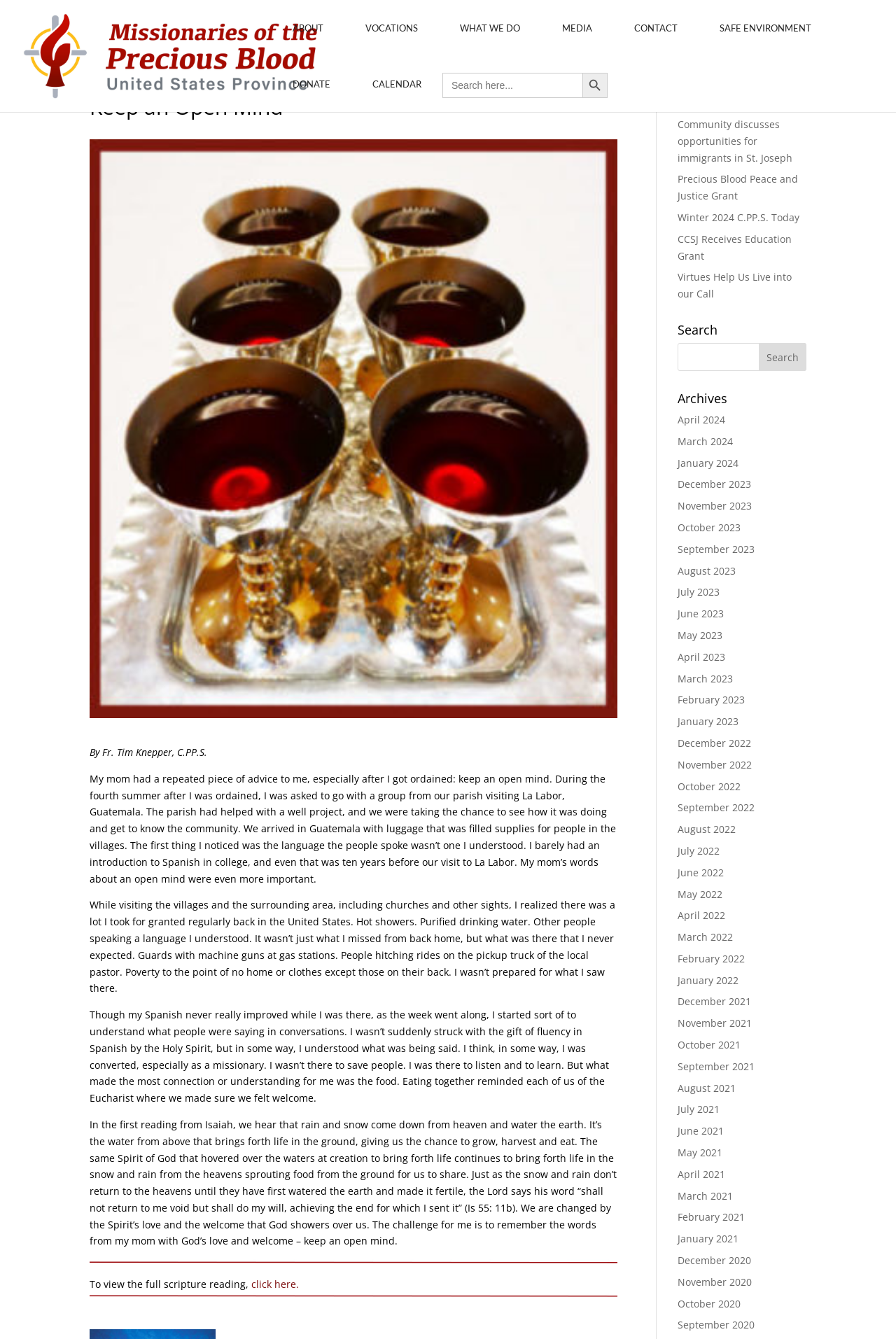Locate the bounding box coordinates of the element's region that should be clicked to carry out the following instruction: "Donate to the missionaries". The coordinates need to be four float numbers between 0 and 1, i.e., [left, top, right, bottom].

[0.303, 0.042, 0.392, 0.084]